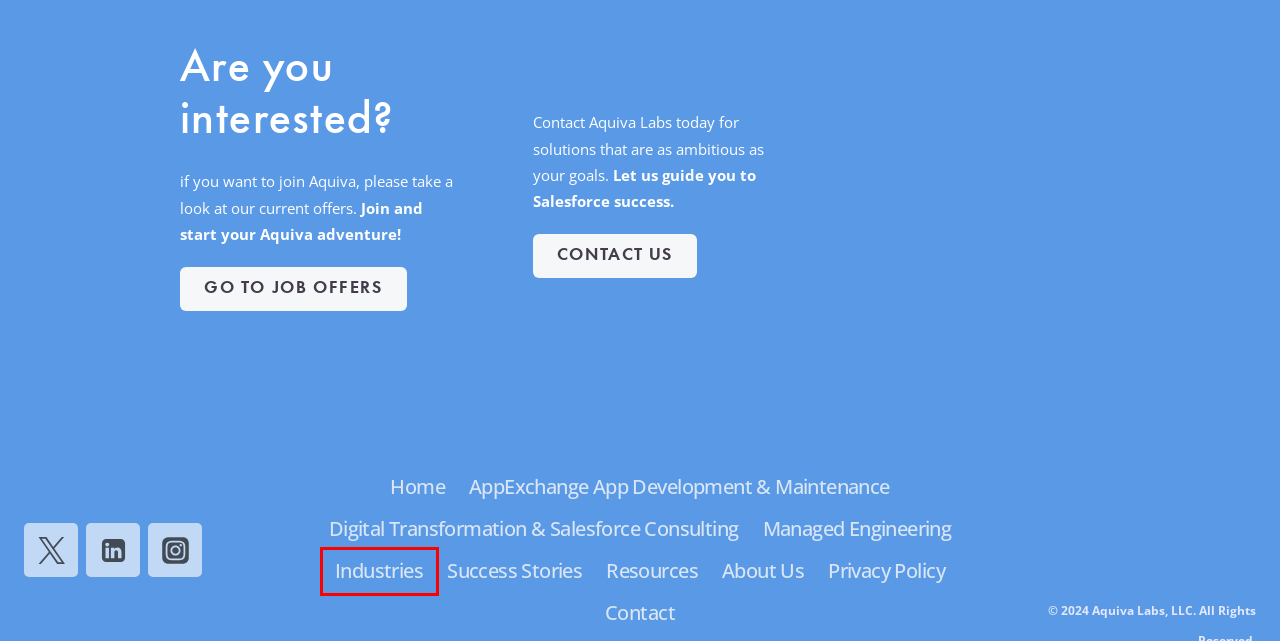Consider the screenshot of a webpage with a red bounding box around an element. Select the webpage description that best corresponds to the new page after clicking the element inside the red bounding box. Here are the candidates:
A. DIGITAL TRANSFORMATION & SALESFORCE CONSULTING - Aquiva Labs
B. Privacy Policy - Aquiva Labs
C. AboutUs - Aquiva Labs
D. Industries - Aquiva Labs
E. Resources (Blog page) - Aquiva Labs
F. MANAGED ENGINEERING - Aquiva Labs
G. APPEXCHANGE APP DEVELOPMENT & MAINTENANCE - Aquiva Labs
H. Contact Us - Aquiva Labs

D